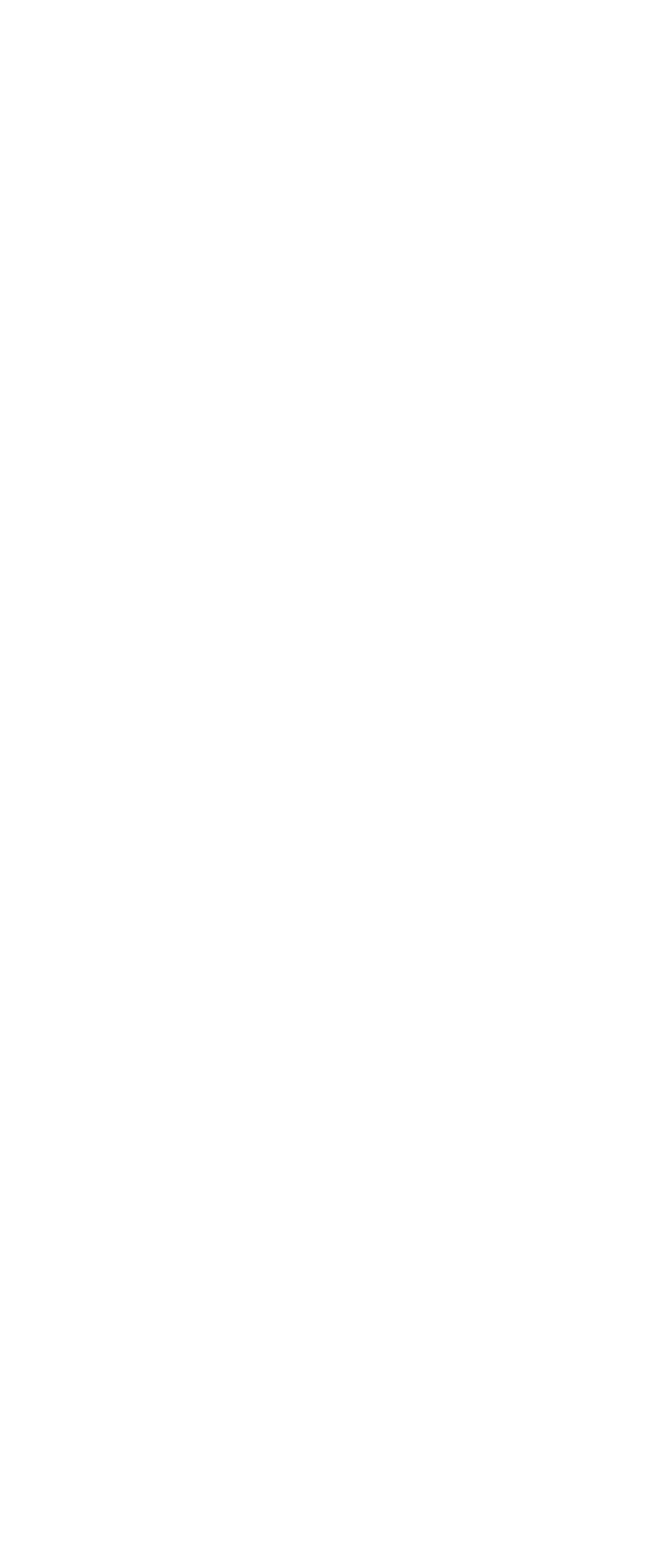Please determine the bounding box coordinates of the element's region to click for the following instruction: "Contact us".

[0.041, 0.443, 0.41, 0.5]